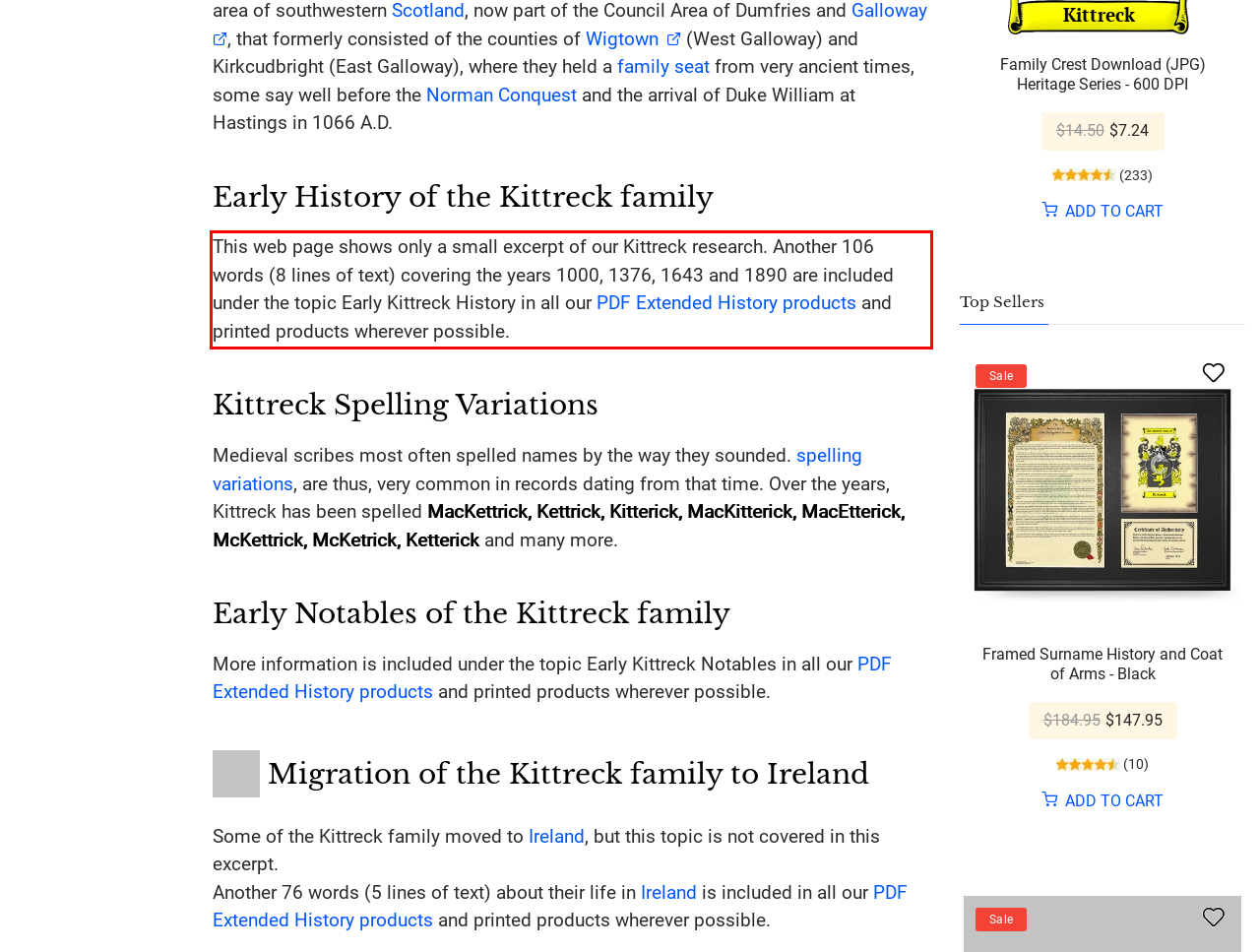Look at the webpage screenshot and recognize the text inside the red bounding box.

This web page shows only a small excerpt of our Kittreck research. Another 106 words (8 lines of text) covering the years 1000, 1376, 1643 and 1890 are included under the topic Early Kittreck History in all our PDF Extended History products and printed products wherever possible.